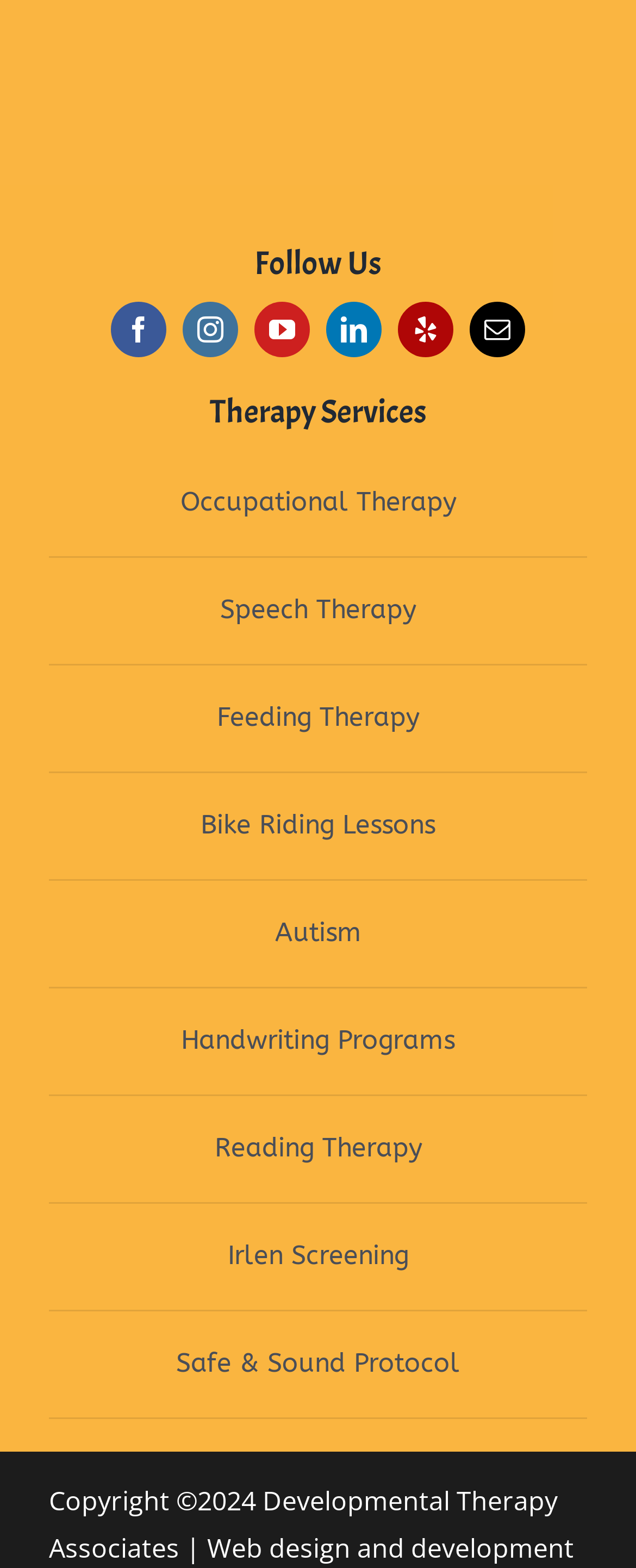Could you specify the bounding box coordinates for the clickable section to complete the following instruction: "View the Safe & Sound Protocol page"?

[0.077, 0.836, 0.923, 0.904]